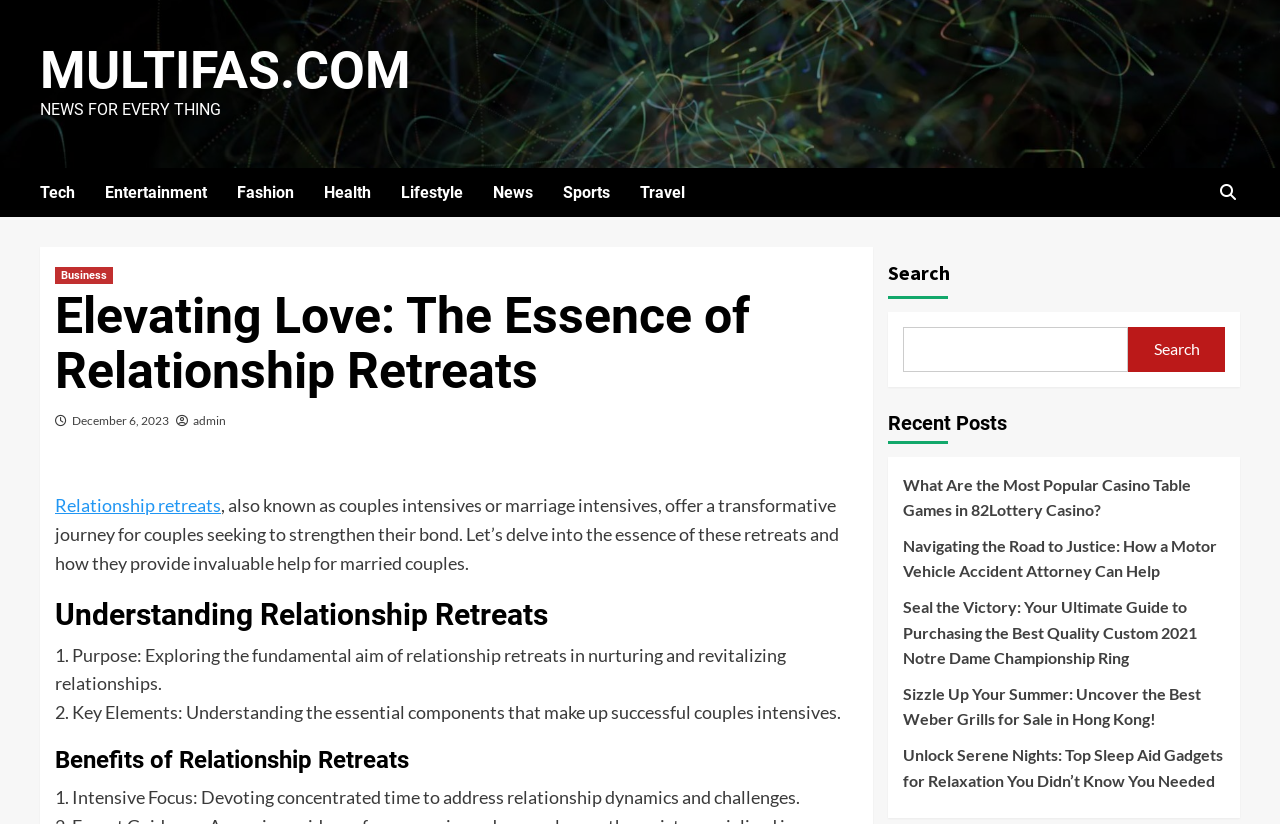Answer with a single word or phrase: 
How many key elements are mentioned for successful couples intensives?

Not specified